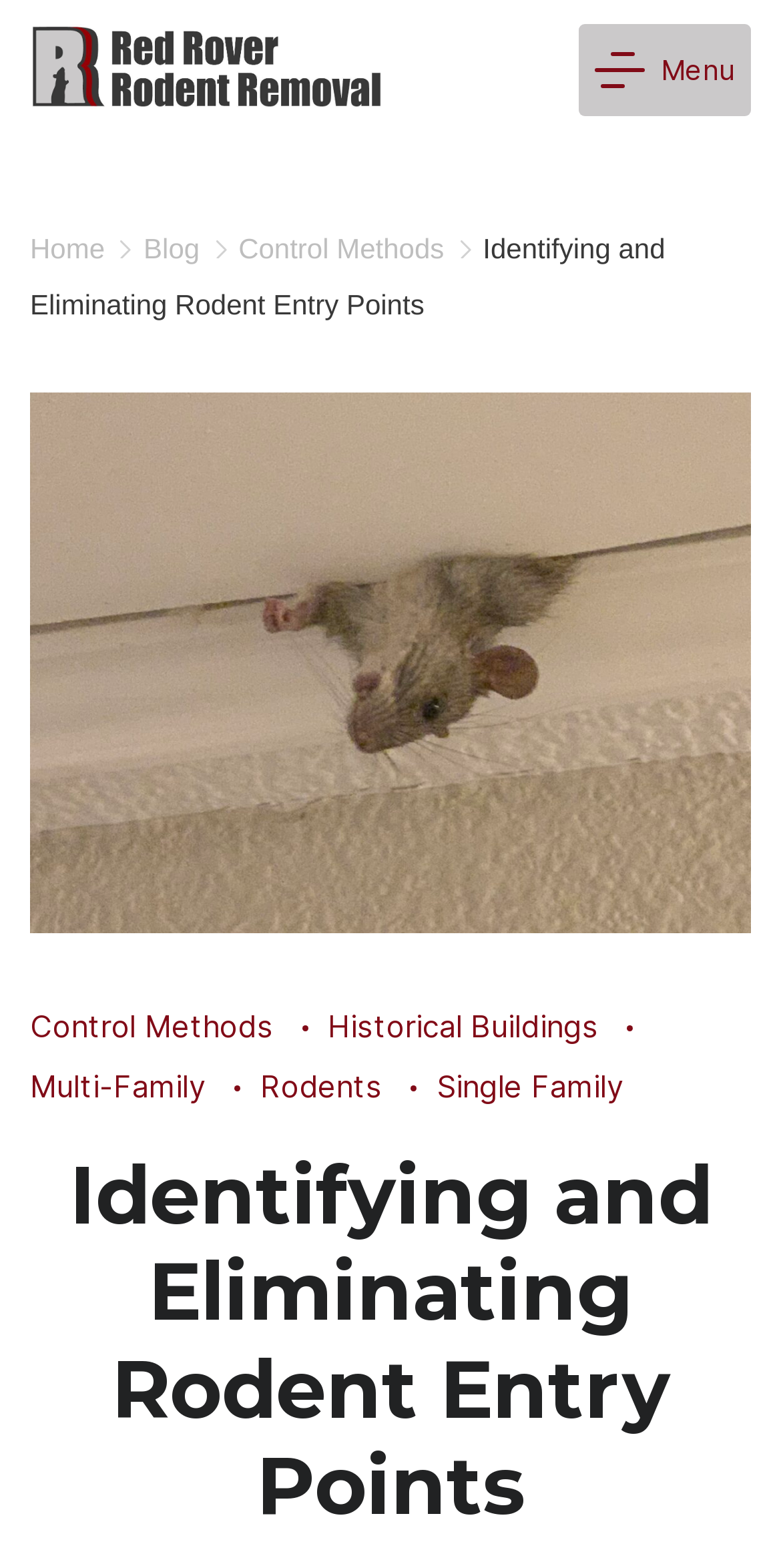What is the position of the 'Menu' link on the webpage?
Refer to the image and provide a thorough answer to the question.

The 'Menu' link is located in the top-right corner of the webpage, which can be determined by analyzing the bounding box coordinates of the element.